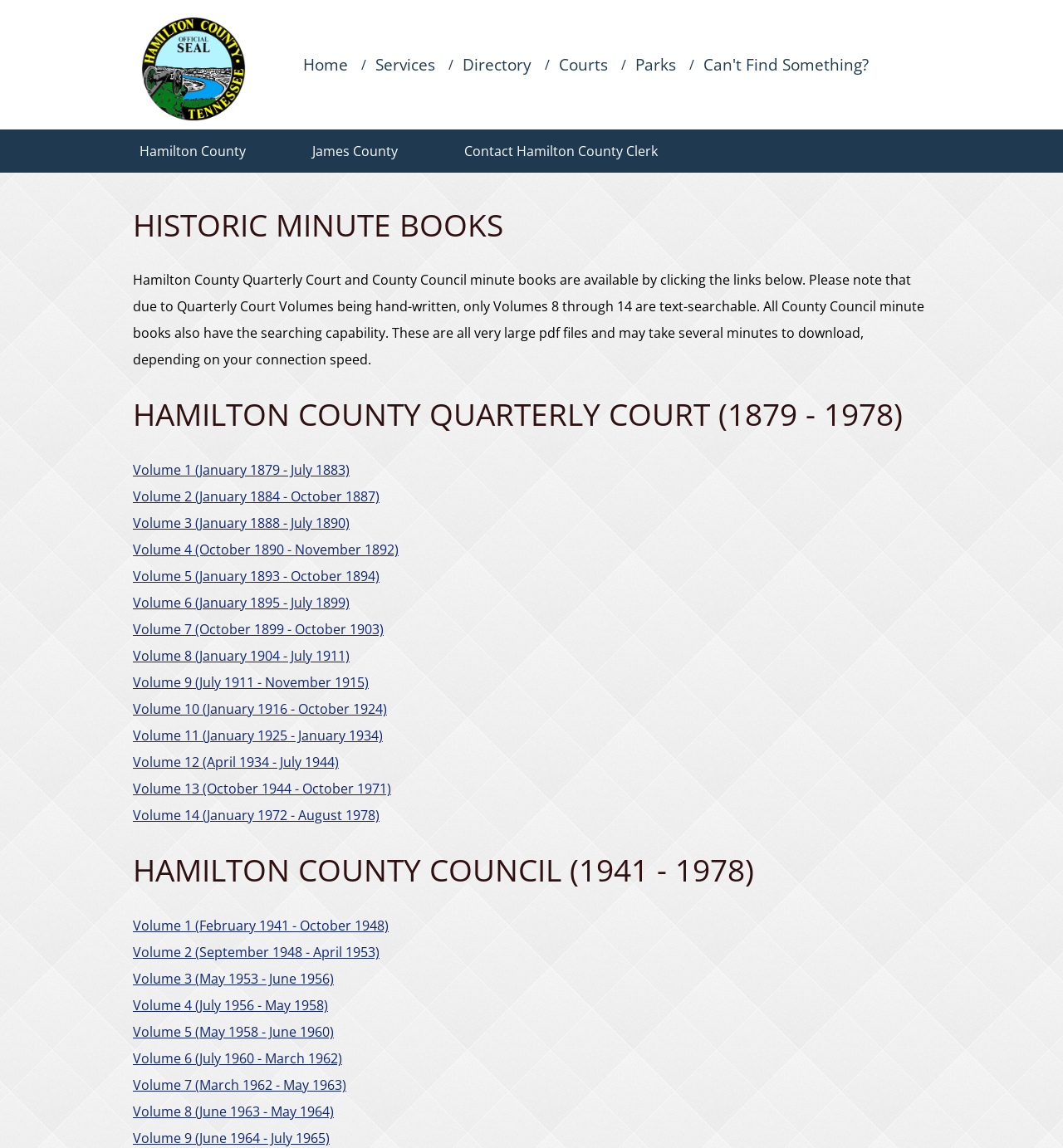Using the element description: "Parks", determine the bounding box coordinates for the specified UI element. The coordinates should be four float numbers between 0 and 1, [left, top, right, bottom].

[0.598, 0.048, 0.636, 0.065]